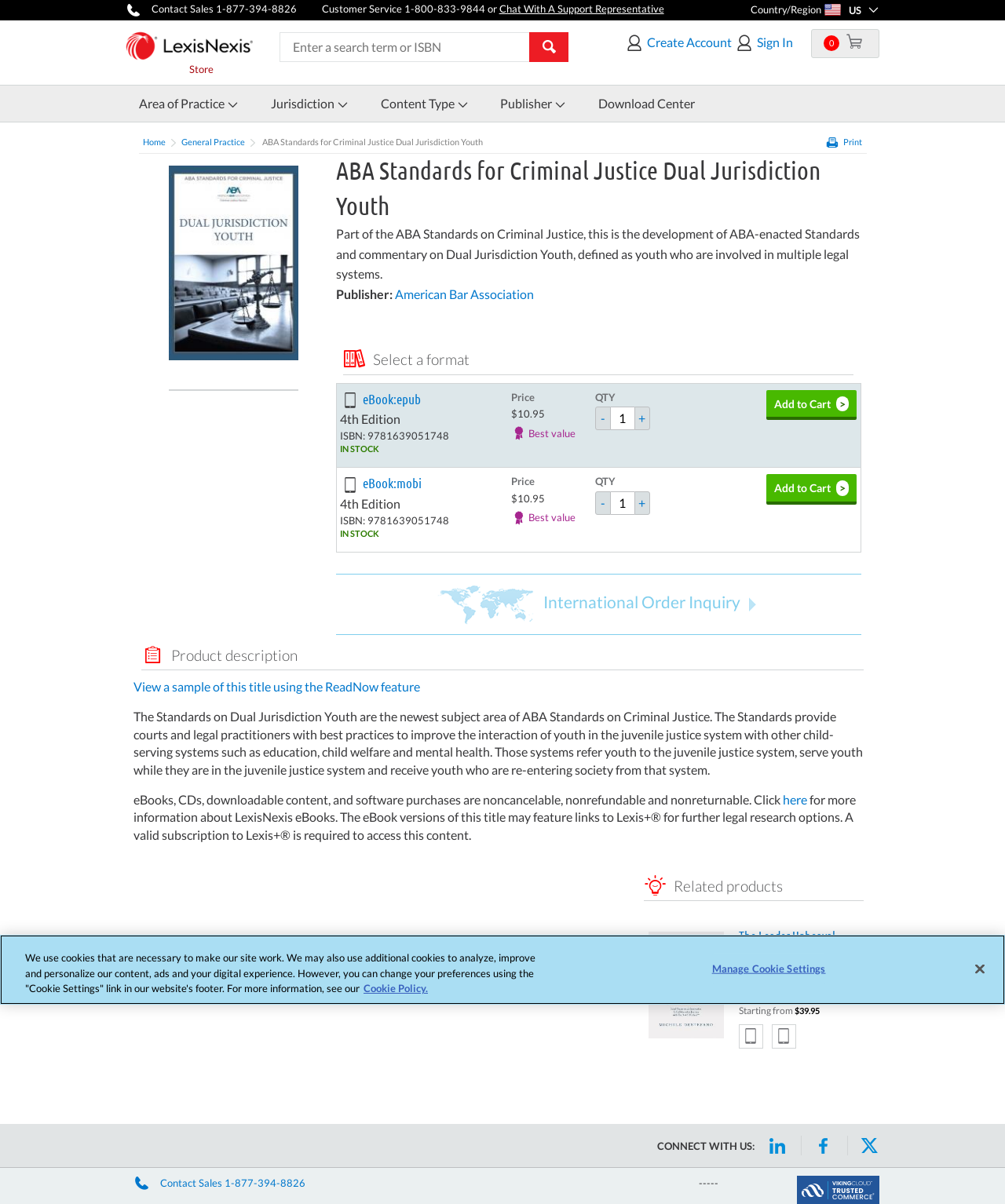Provide a comprehensive caption for the webpage.

This webpage is about the "ABA Standards for Criminal Justice Dual Jurisdiction Youth" on the LexisNexis Store. At the top, there are links to "Contact Sales", "Customer Service", and a dropdown menu to select a country or region. Below that, there is a search bar and buttons to "Create Account" and "Sign In". 

On the left side, there are links to navigate to different areas of the website, including "Area of Practice", "Jurisdiction", "Content Type", and "Publisher". 

The main content of the page is divided into sections. The first section displays the title of the product, "ABA Standards for Criminal Justice Dual Jurisdiction Youth", and a brief description of what it is. Below that, there is information about the publisher, American Bar Association, and the format options, including eBook and print. 

The next section allows users to select a format and add it to their cart. There are two eBook options, both with a price of $10.95, and a "Best value" label. Users can also view a sample of the title using the ReadNow feature.

Following that, there is a product description section, which provides more detailed information about the standards and their purpose. There is also a note about eBooks, CDs, and software purchases being non-cancelable, non-refundable, and non-returnable.

Below that, there is a section for related products, which includes a link to "The Leader Upheaval Handbook" with a brief description and a price starting from $39.95.

At the bottom of the page, there are links to connect with the website on social media platforms, including LinkedIn, Facebook, and Twitter. There is also a contact sales link and a cookie banner with options to manage cookie settings.